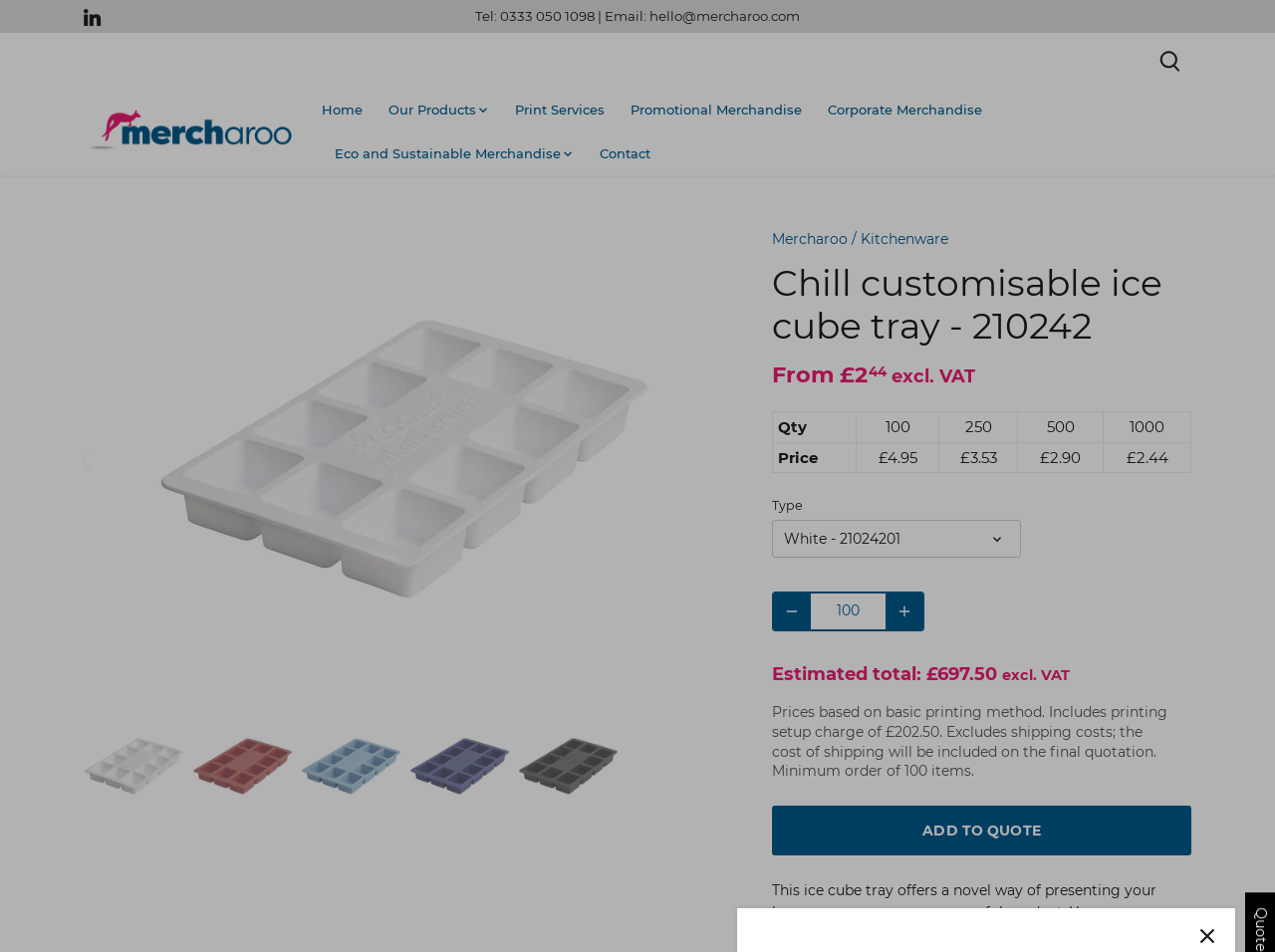Please examine the image and answer the question with a detailed explanation:
What is the purpose of the 'ADD TO QUOTE' button?

I inferred the purpose of the 'ADD TO QUOTE' button by looking at its text and its position on the page, which suggests that it is used to add the product to a quote or a cart.